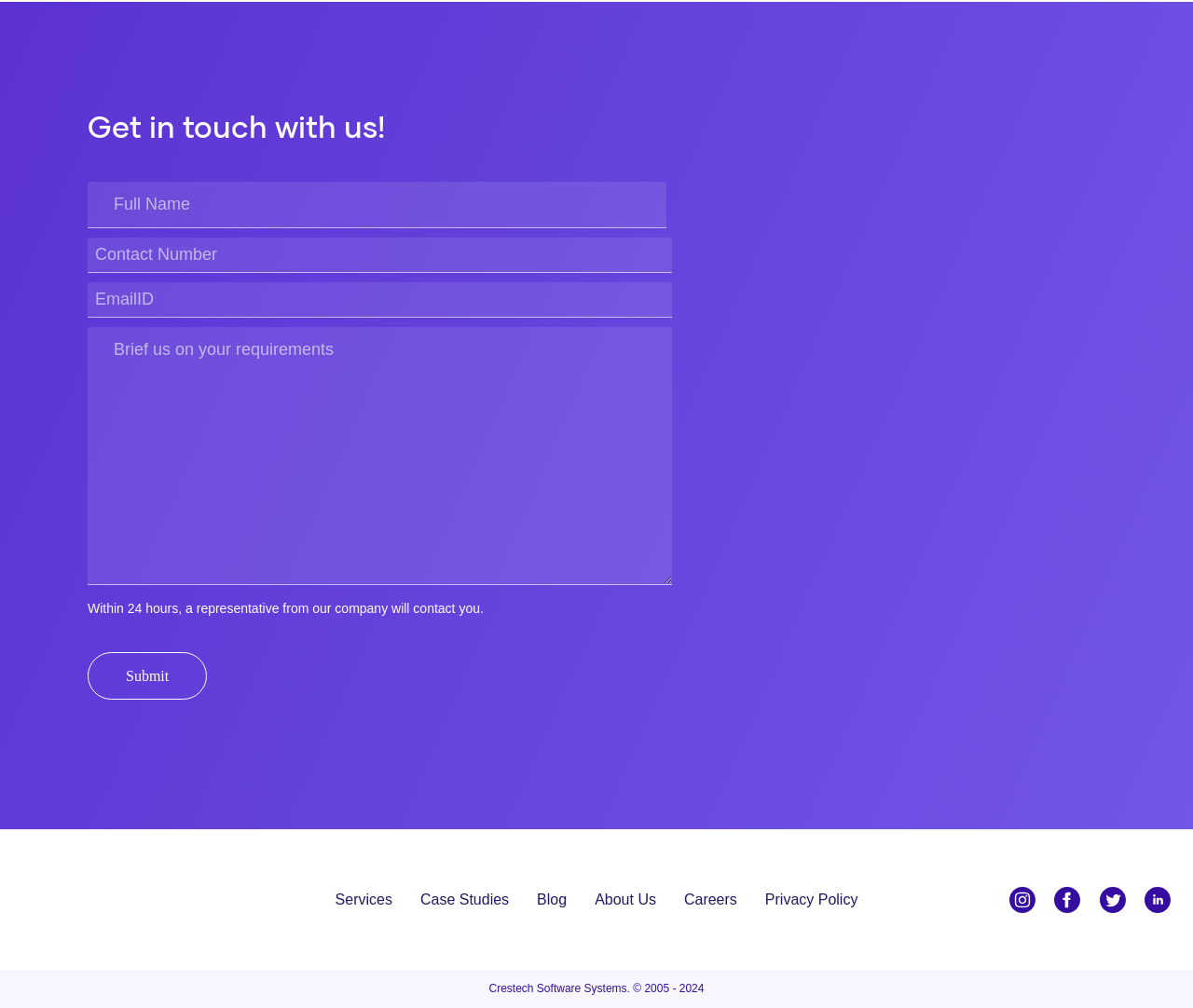Please identify the bounding box coordinates of the area I need to click to accomplish the following instruction: "Read the company's privacy policy".

[0.63, 0.884, 0.731, 0.9]